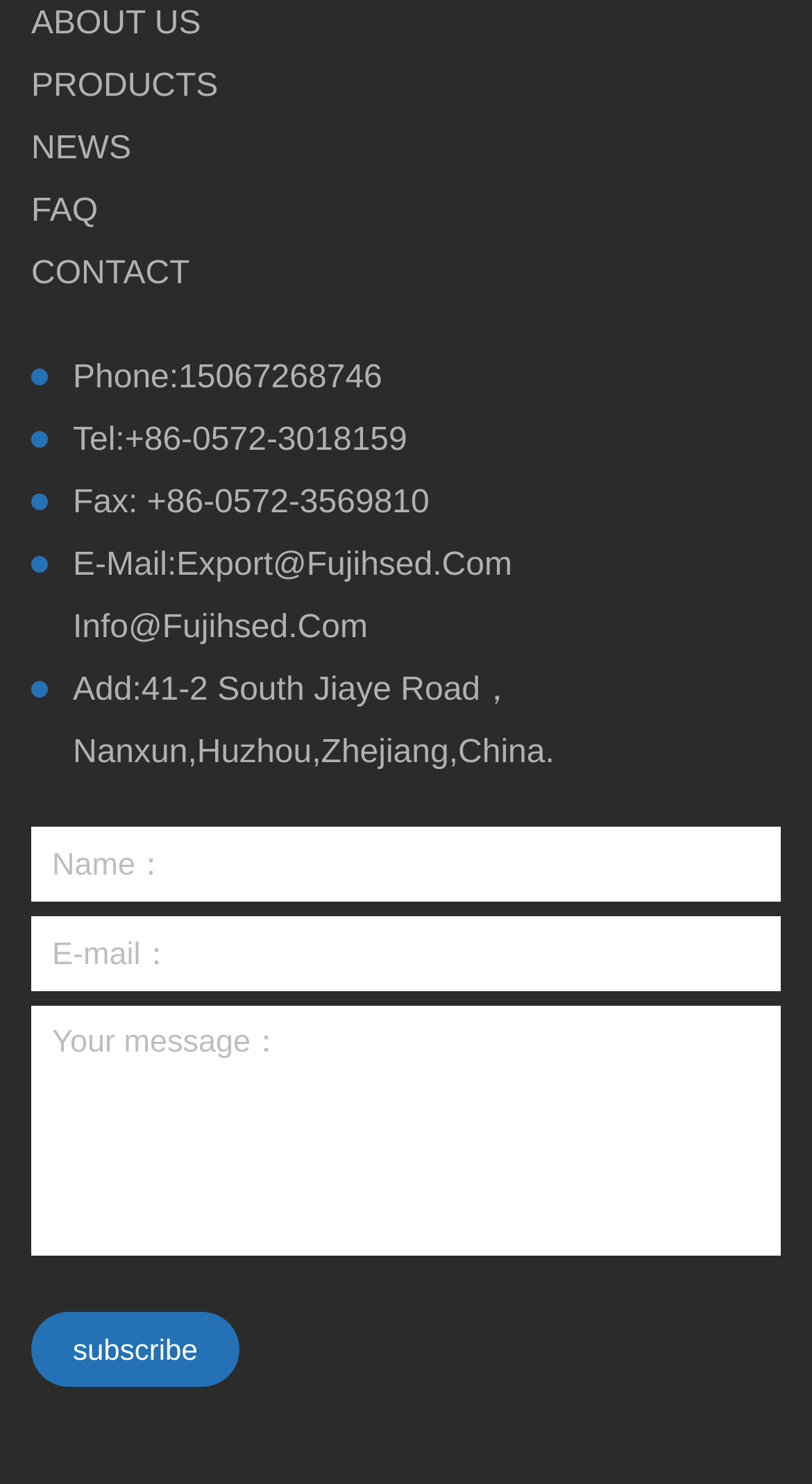What is the phone number of the company?
By examining the image, provide a one-word or phrase answer.

15067268746